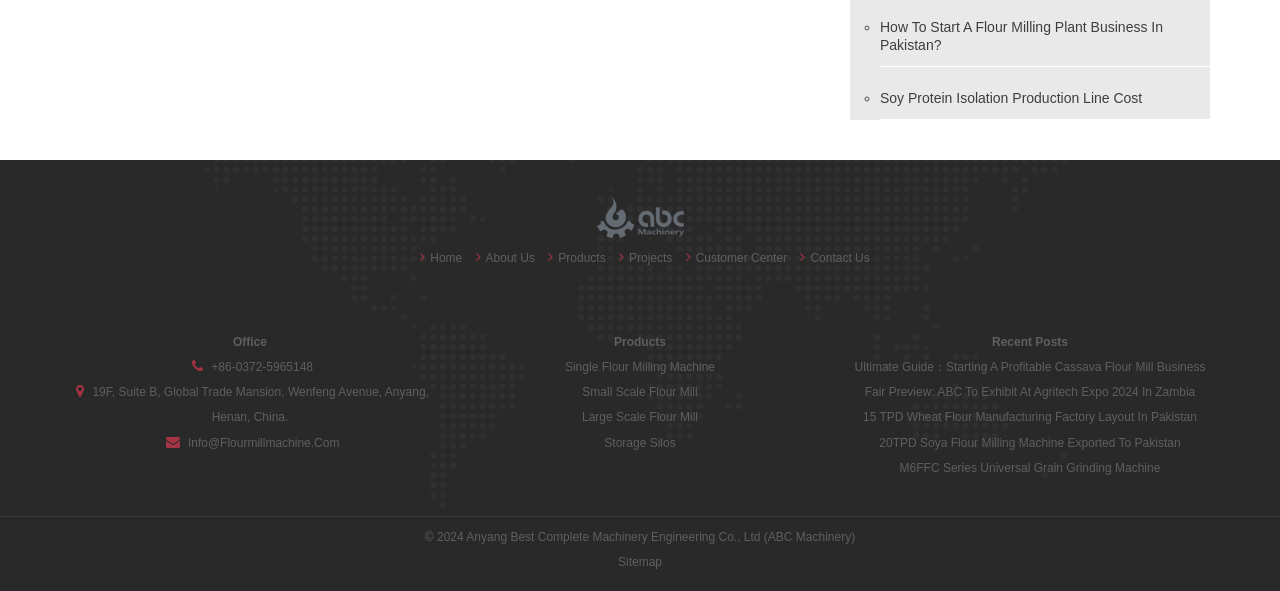Determine the bounding box coordinates for the area that needs to be clicked to fulfill this task: "Go to the 'About Us' page". The coordinates must be given as four float numbers between 0 and 1, i.e., [left, top, right, bottom].

[0.364, 0.425, 0.418, 0.448]